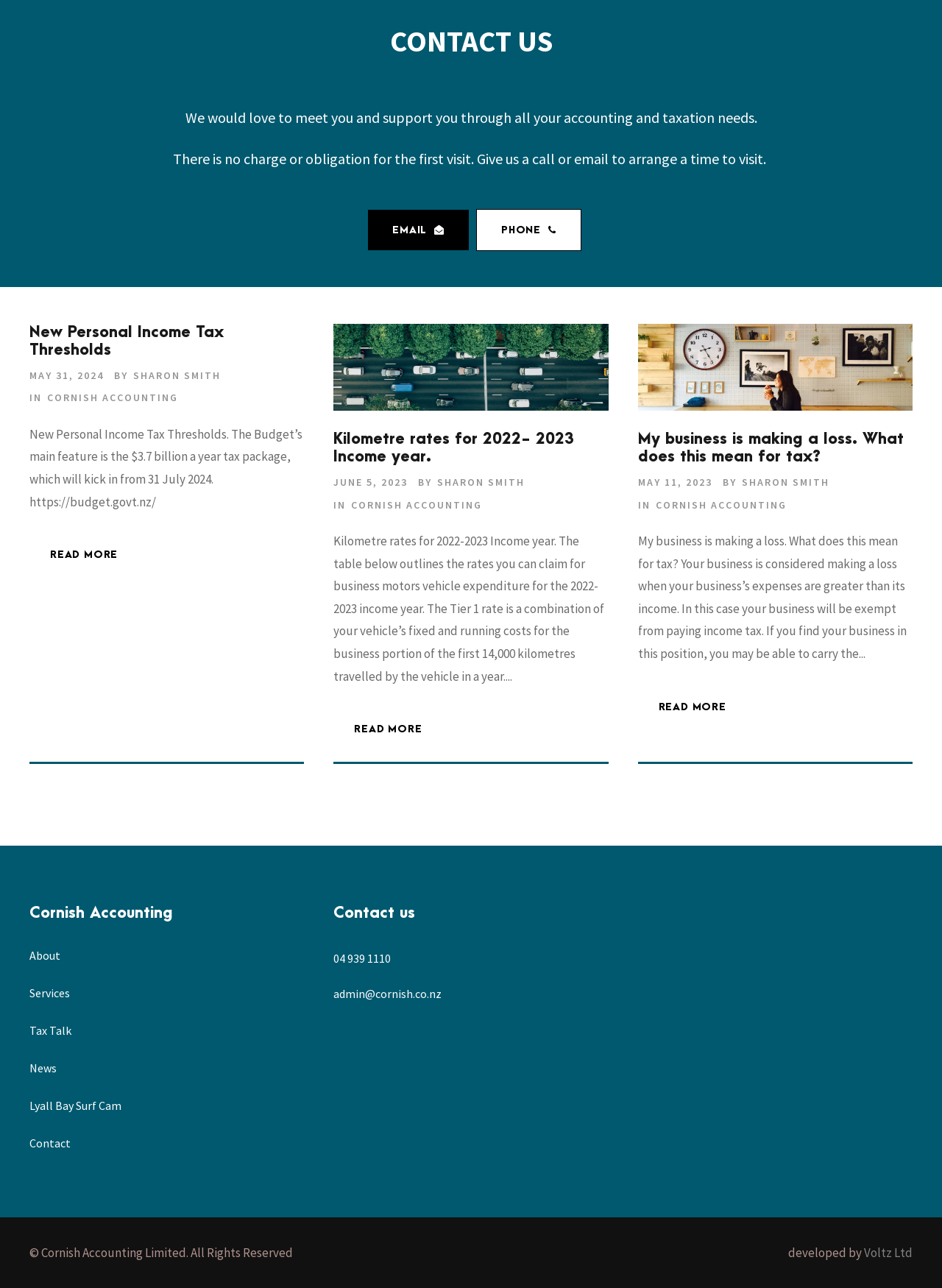Please reply to the following question using a single word or phrase: 
Who is the author of the second article?

Sharon Smith